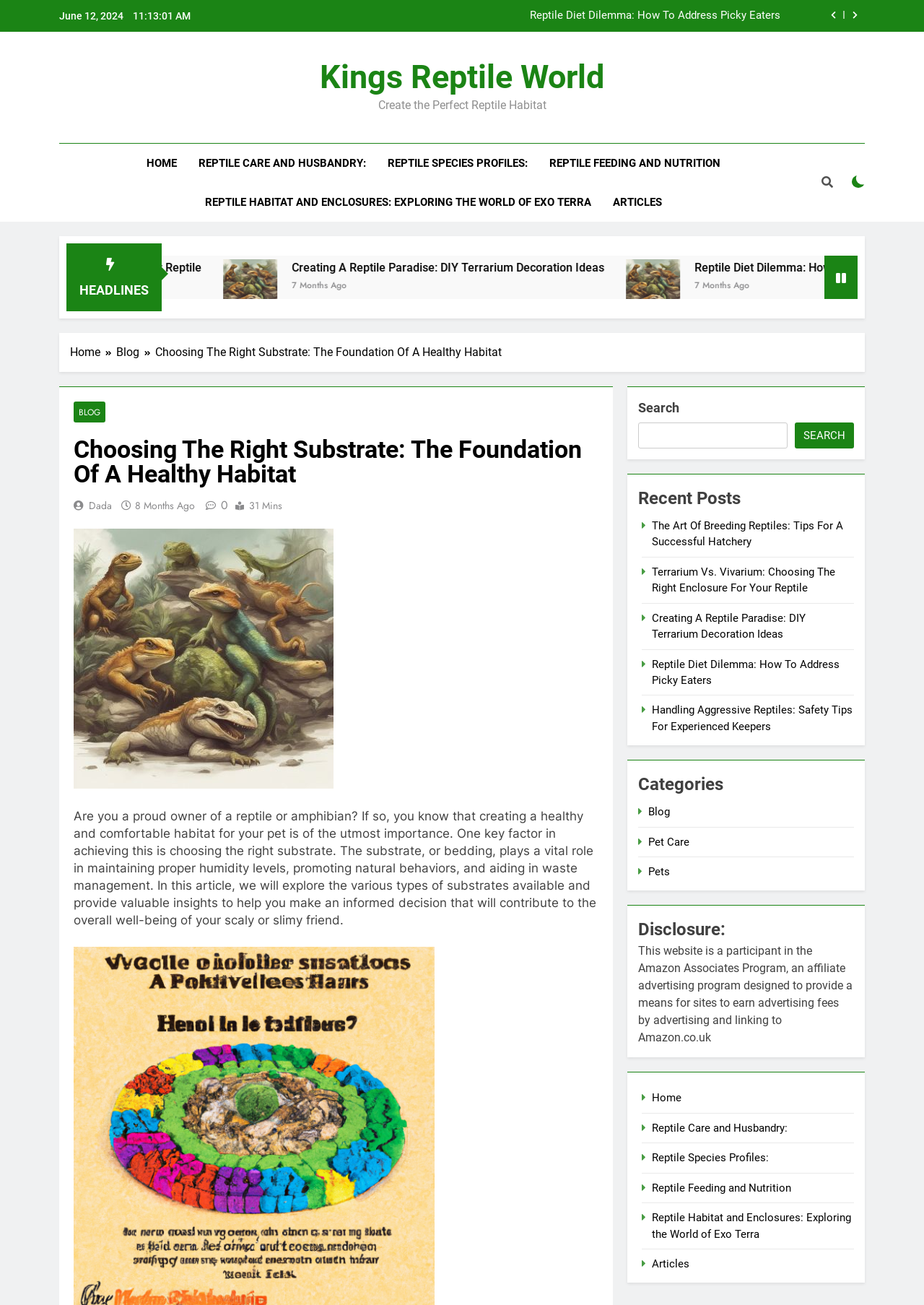Find the bounding box coordinates of the area that needs to be clicked in order to achieve the following instruction: "Click on the 'HOME' link". The coordinates should be specified as four float numbers between 0 and 1, i.e., [left, top, right, bottom].

None